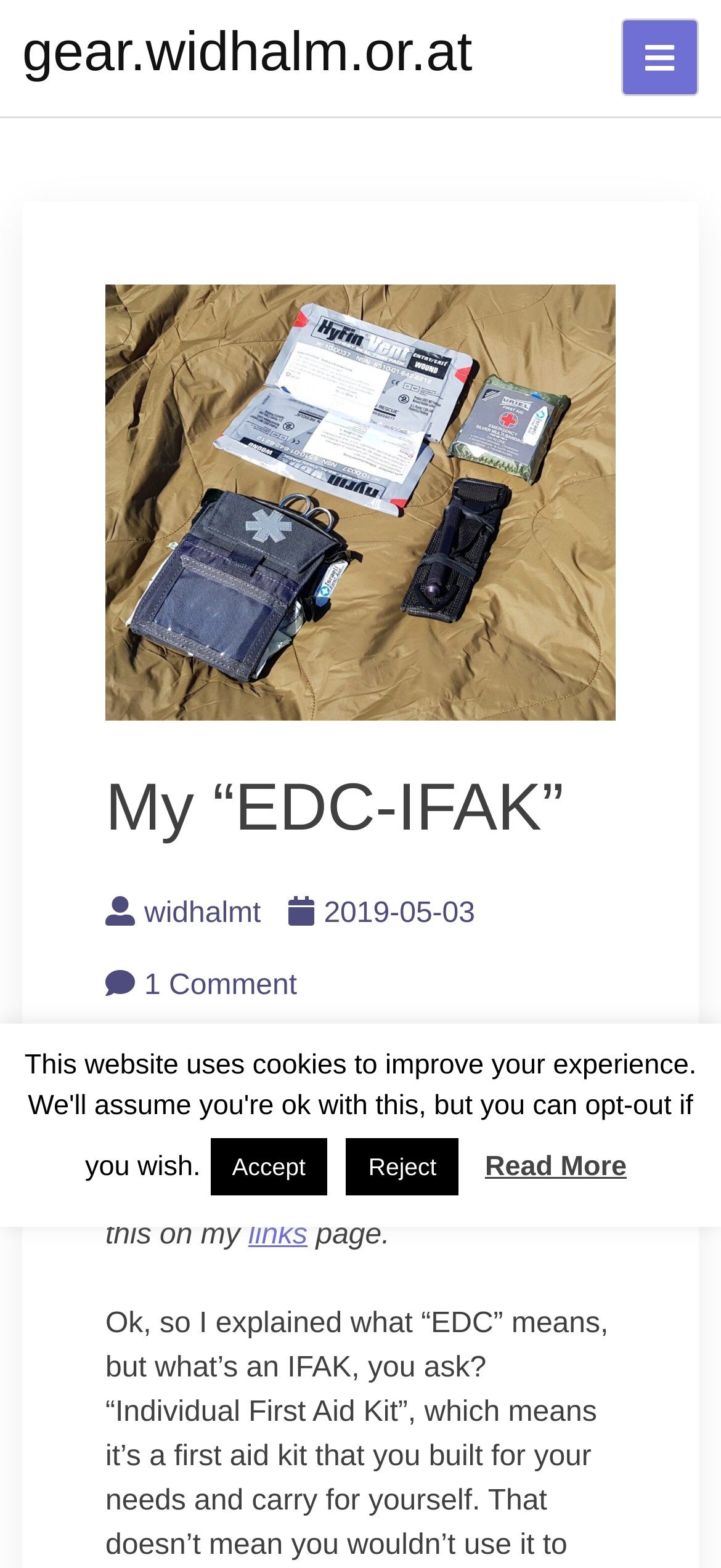Identify the bounding box coordinates for the element that needs to be clicked to fulfill this instruction: "go to homepage". Provide the coordinates in the format of four float numbers between 0 and 1: [left, top, right, bottom].

[0.031, 0.014, 0.655, 0.053]